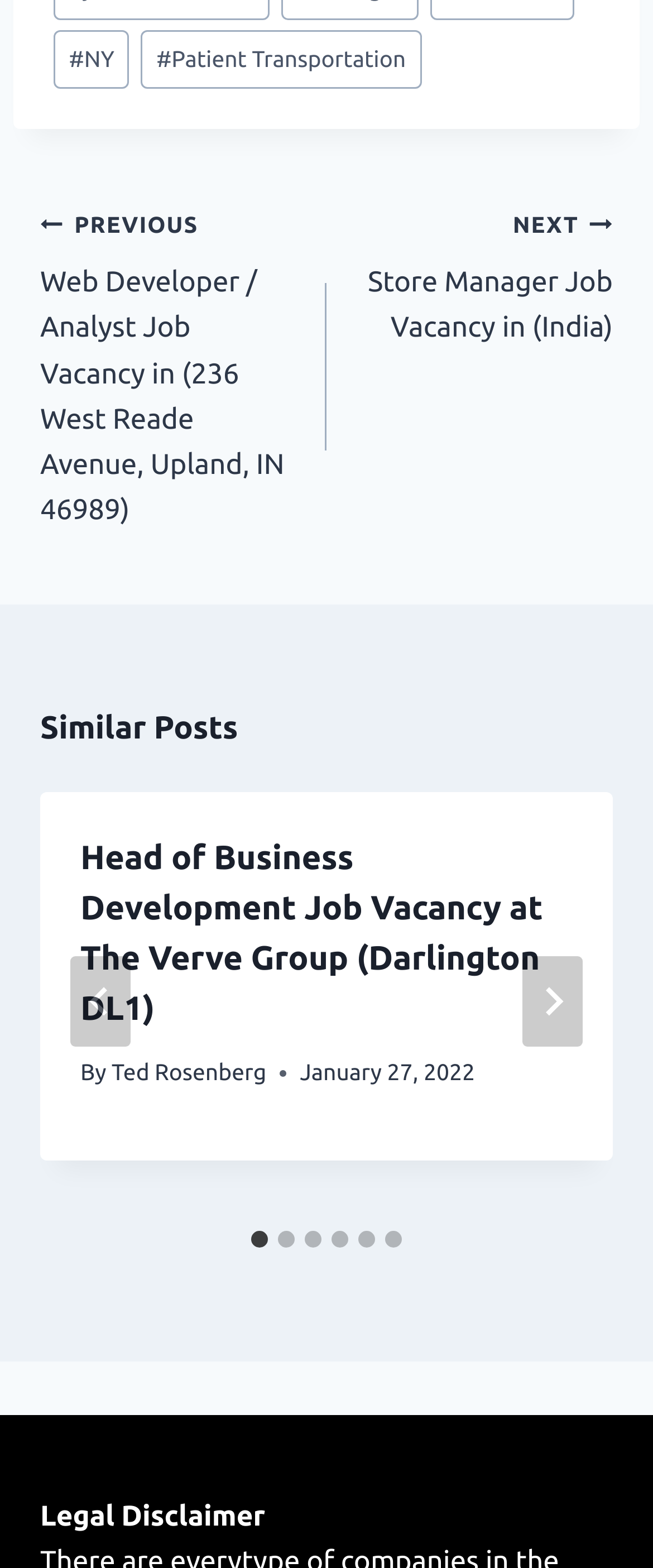When was the first similar post published?
Using the image as a reference, answer the question with a short word or phrase.

January 27, 2022